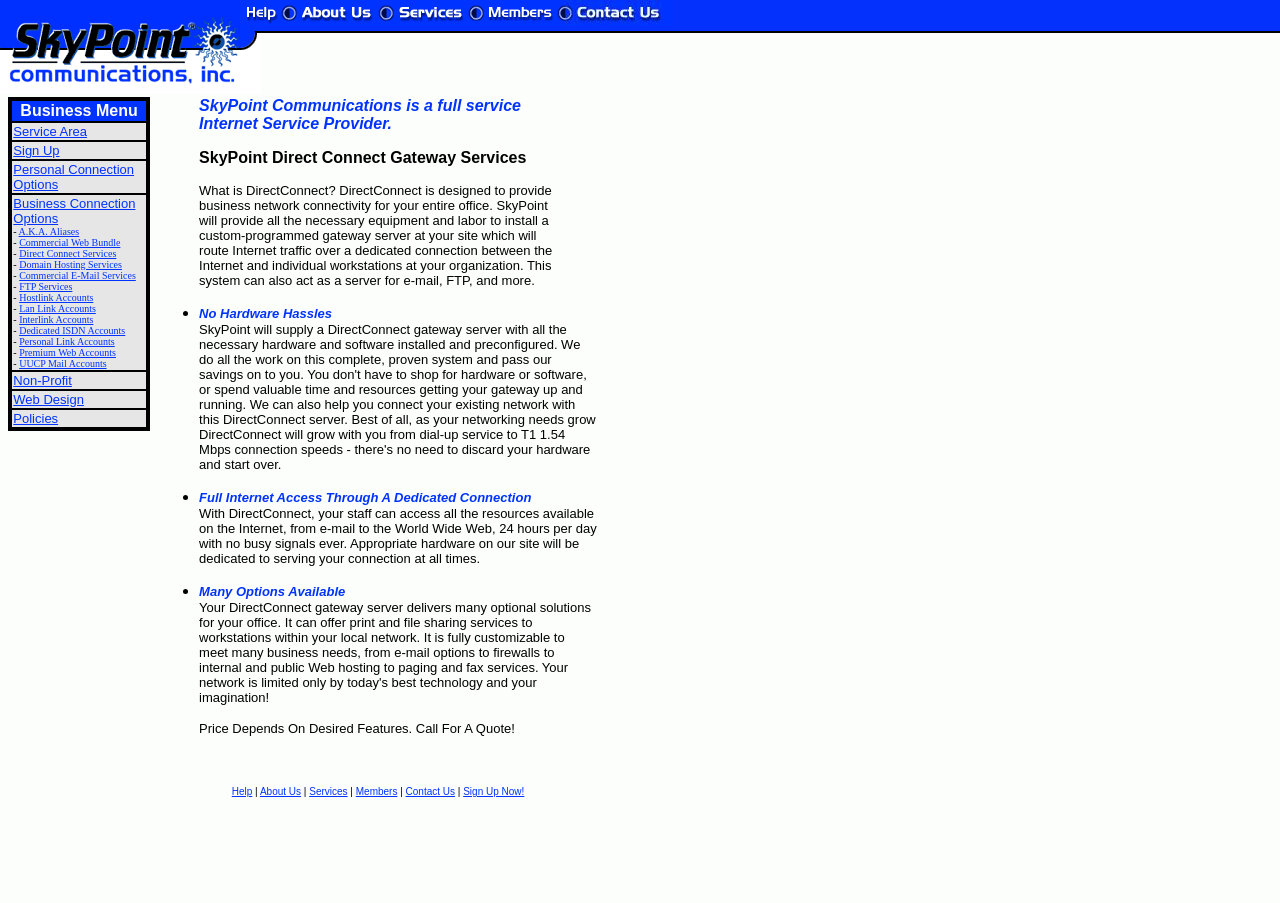Locate the bounding box coordinates of the clickable part needed for the task: "Learn about Business Connection Options".

[0.01, 0.217, 0.106, 0.25]